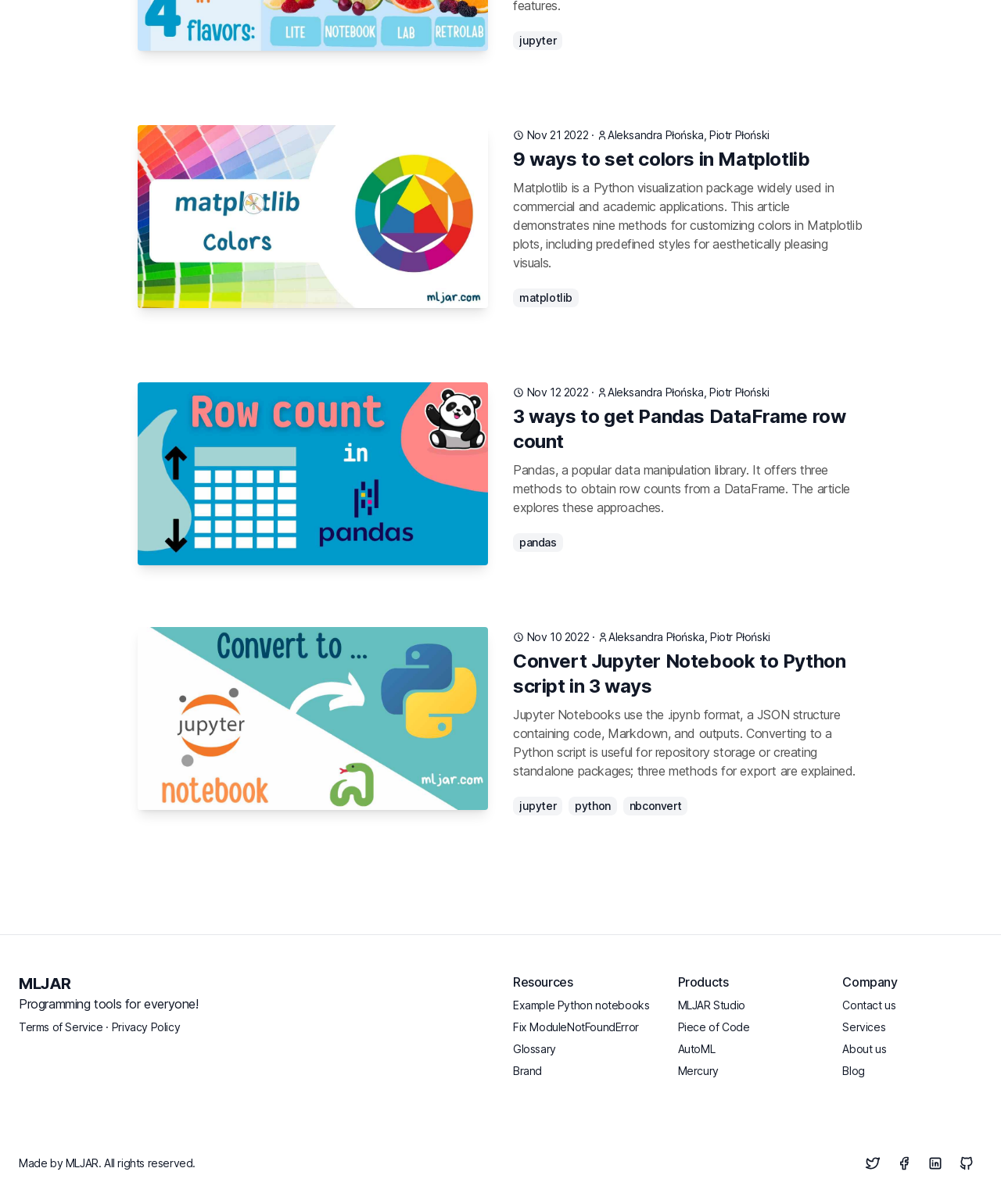Respond to the following question using a concise word or phrase: 
What is the format of Jupyter Notebooks?

.ipynb